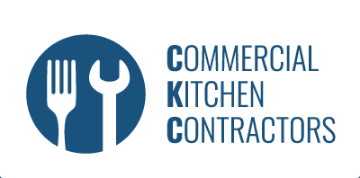From the details in the image, provide a thorough response to the question: What is the font style of the company's name in the logo?

The text beside the graphic in the logo reads 'COMMERCIAL KITCHEN CONTRACTORS' in a bold, modern font, which suggests a professional and contemporary approach to the company's branding and services.